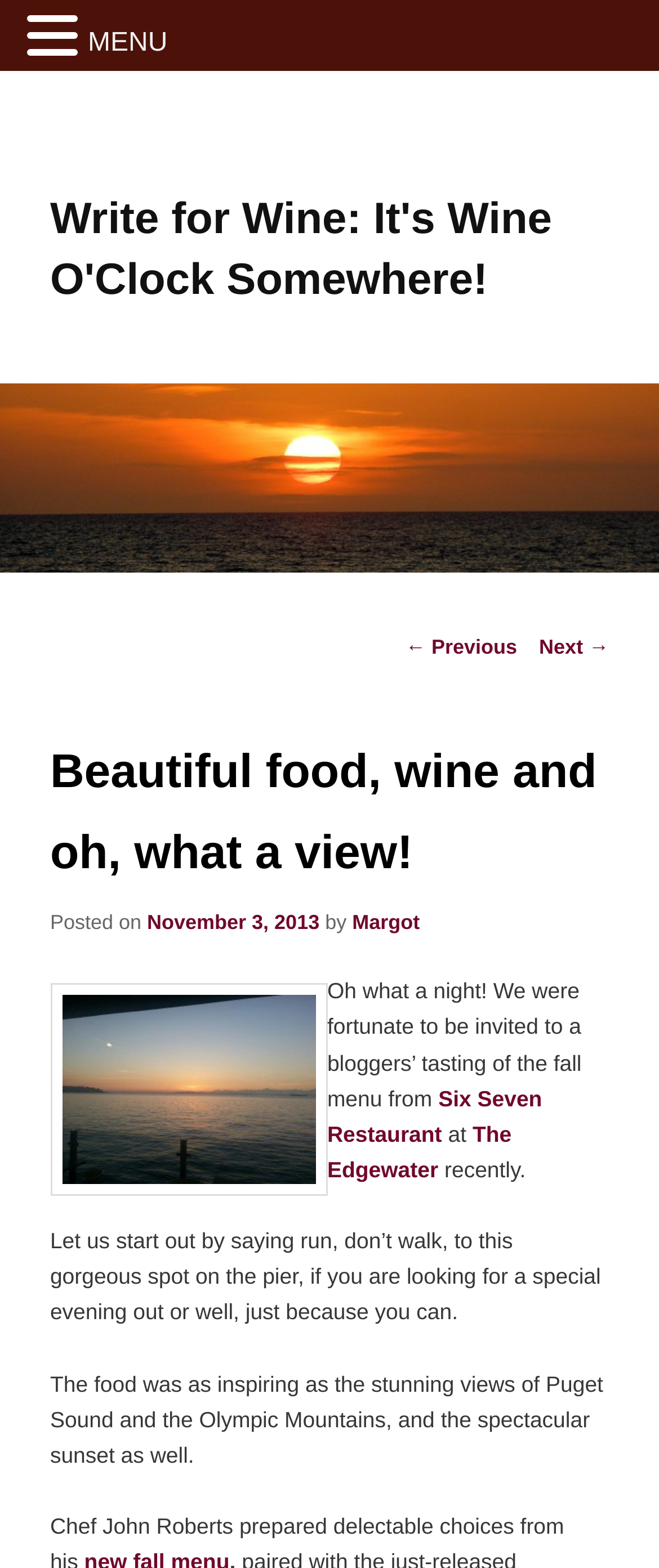Please answer the following query using a single word or phrase: 
What is the view from the restaurant?

Puget Sound and the Olympic Mountains